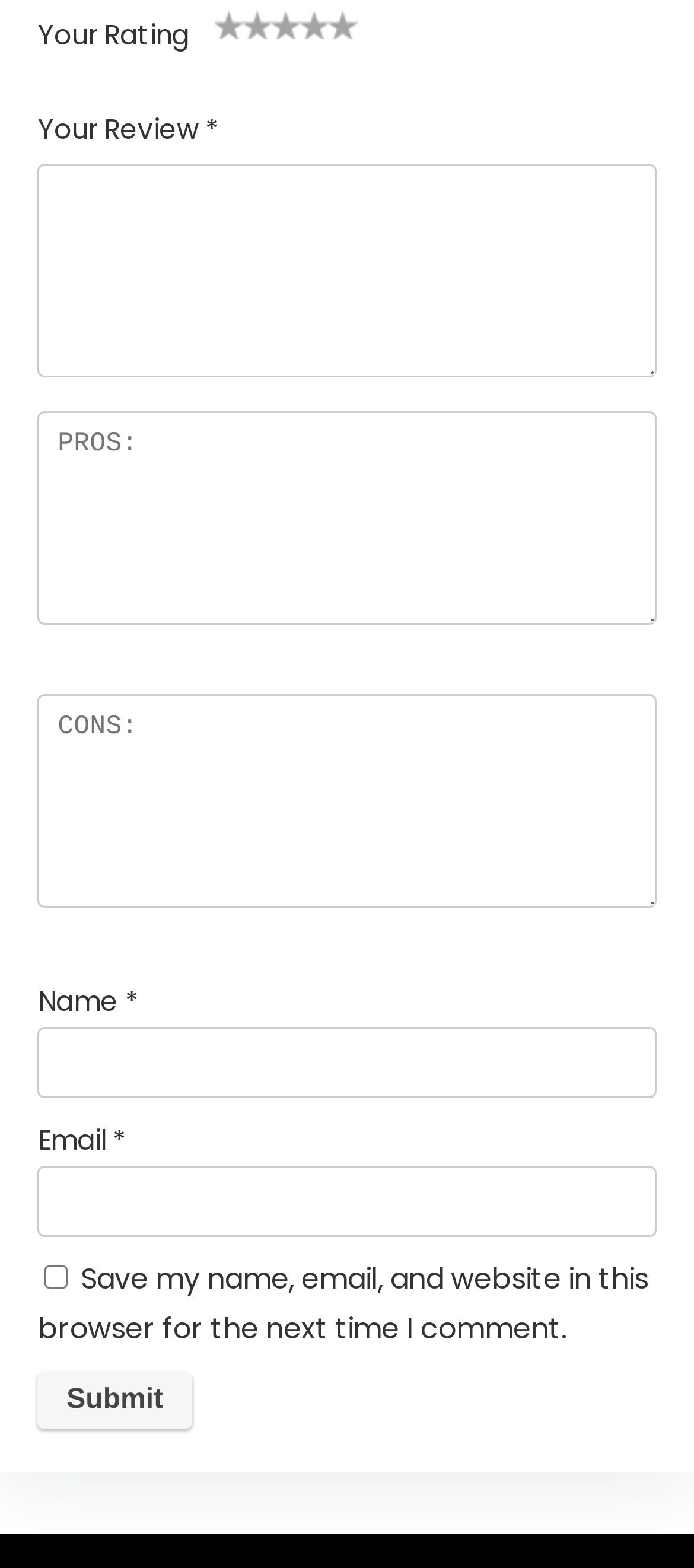What is the label of the last textbox?
Please provide a comprehensive answer based on the information in the image.

The last textbox has a label 'Email' and is a required field, as indicated by the asterisk symbol (*) next to the label.